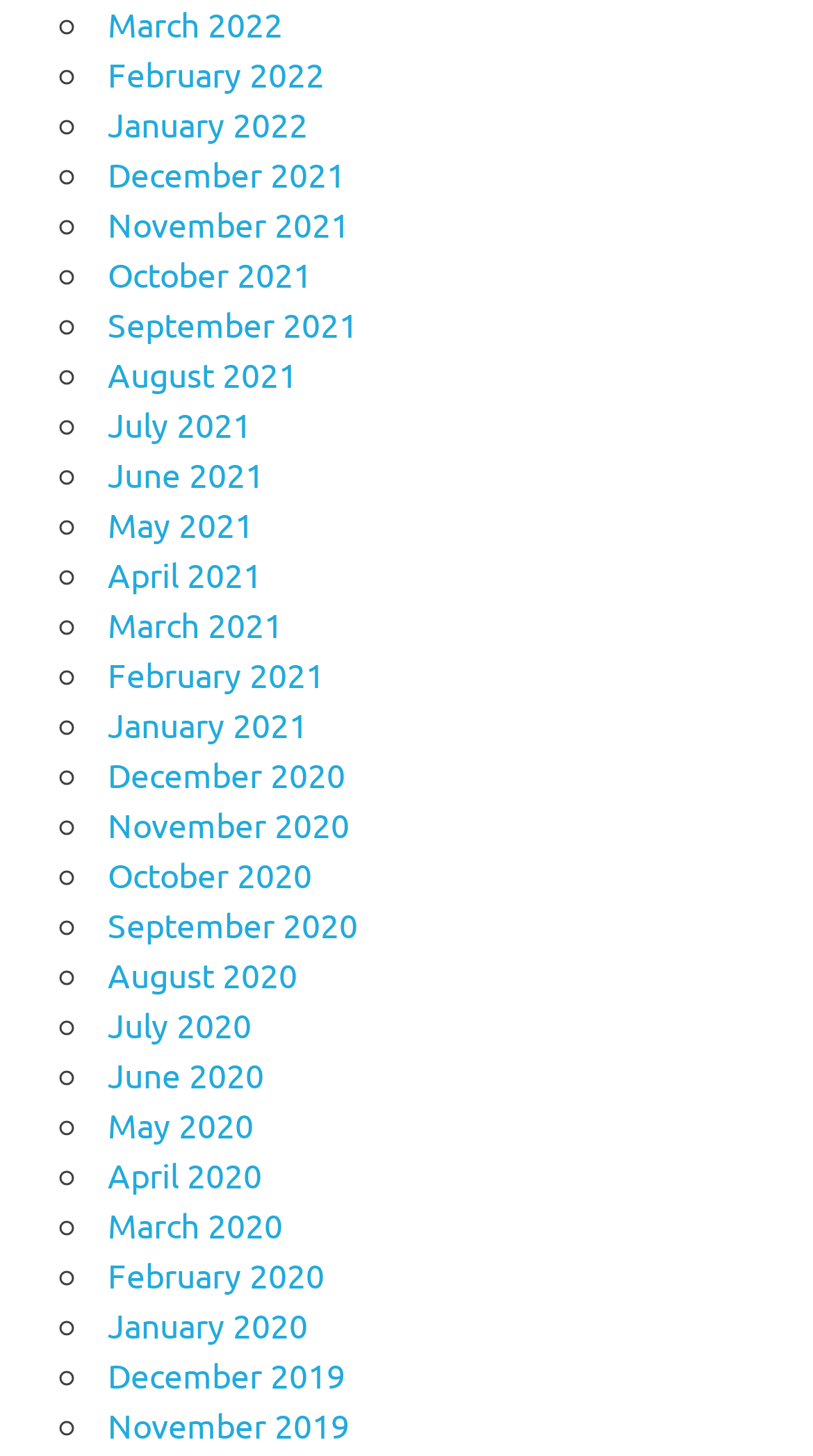Please identify the bounding box coordinates of the element I should click to complete this instruction: 'View December 2019'. The coordinates should be given as four float numbers between 0 and 1, like this: [left, top, right, bottom].

[0.133, 0.929, 0.425, 0.958]